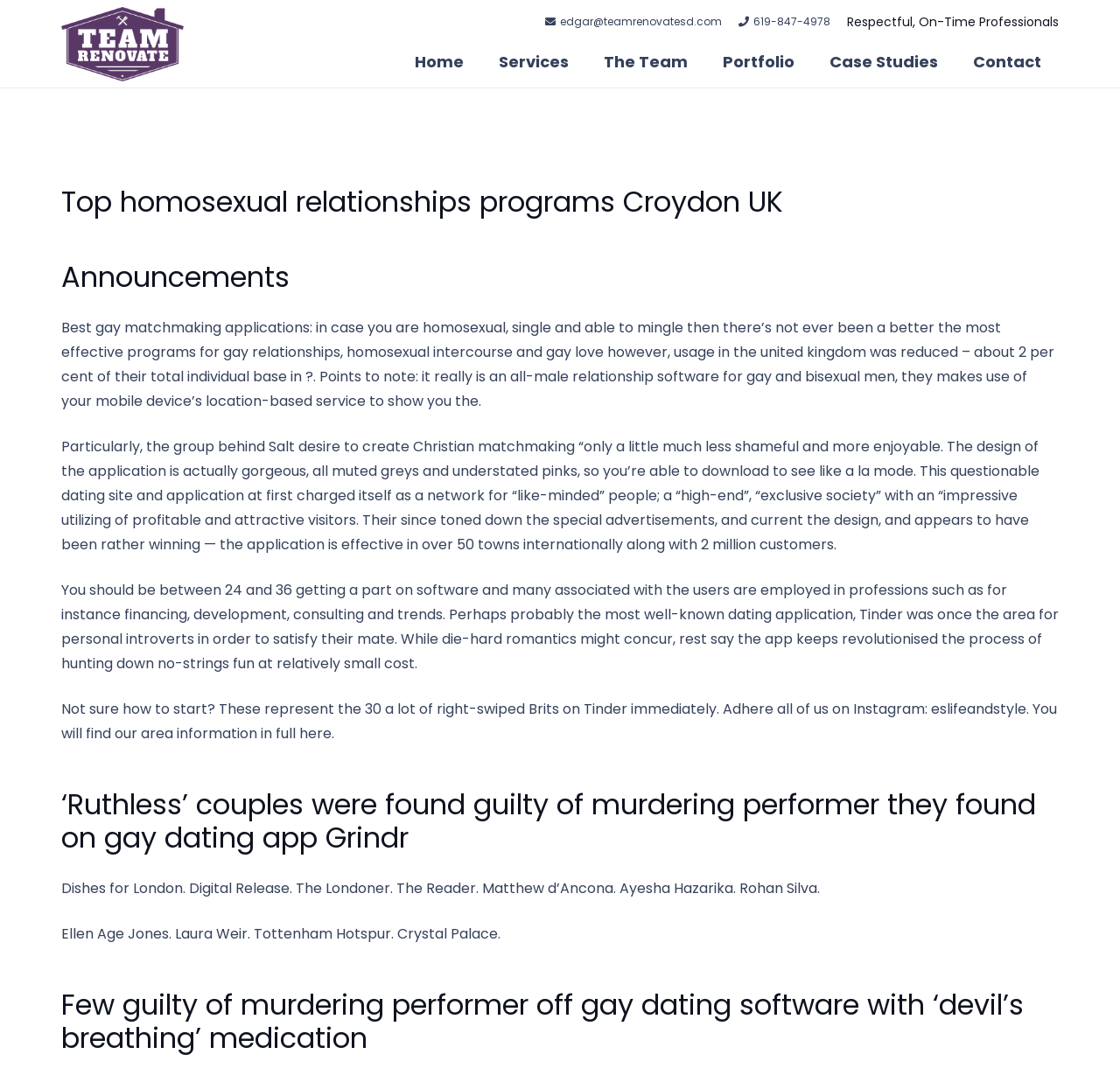Describe all the key features and sections of the webpage thoroughly.

This webpage appears to be a blog or article about gay dating apps, specifically focusing on the best ones in Croydon, UK. At the top, there is a link to the website's team, followed by a heading that reads "Respectful, On-Time Professionals." Below this, there is a navigation menu with links to different sections of the website, including "Home," "Services," "The Team," "Portfolio," "Case Studies," and "Contact."

The main content of the page is divided into several sections. The first section has a heading that reads "Top homosexual relationships programs Croydon UK" and features a block of text discussing the best gay matchmaking apps, including their features and user base. Below this, there is another heading that reads "Announcements" and features several blocks of text discussing different gay dating apps, including their design, user demographics, and success rates.

The page also features several news articles or excerpts, including one about a couple who were found guilty of murdering a performer they met on a gay dating app, and another about a few who were found guilty of murdering a performer using a dangerous drug. These articles are interspersed with the other content on the page.

At the bottom of the page, there are two blocks of text that appear to be lists of names, possibly contributors or authors, along with some sports teams. Overall, the page seems to be a collection of information and news articles about gay dating apps and related topics.